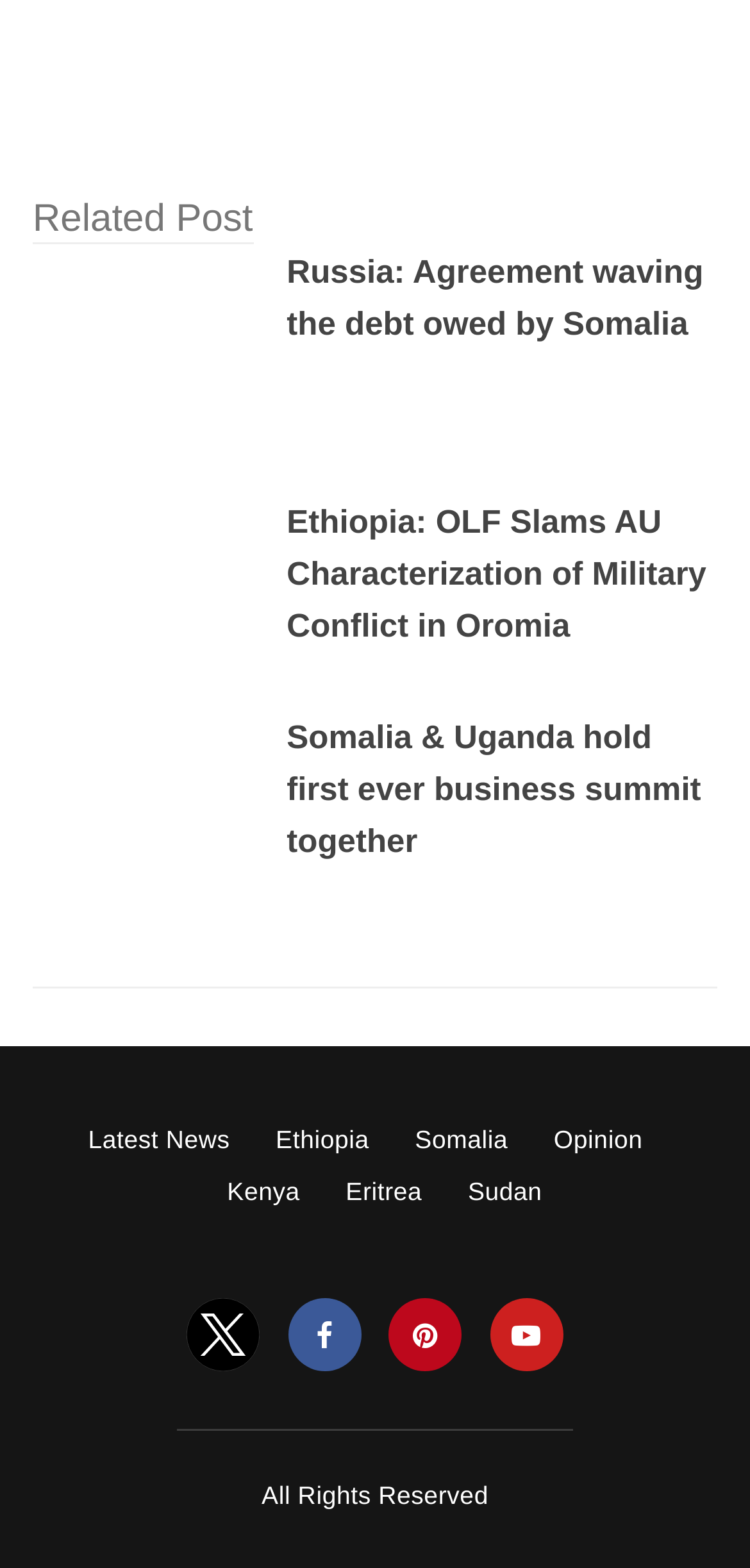What is the theme of the webpage? Using the information from the screenshot, answer with a single word or phrase.

News